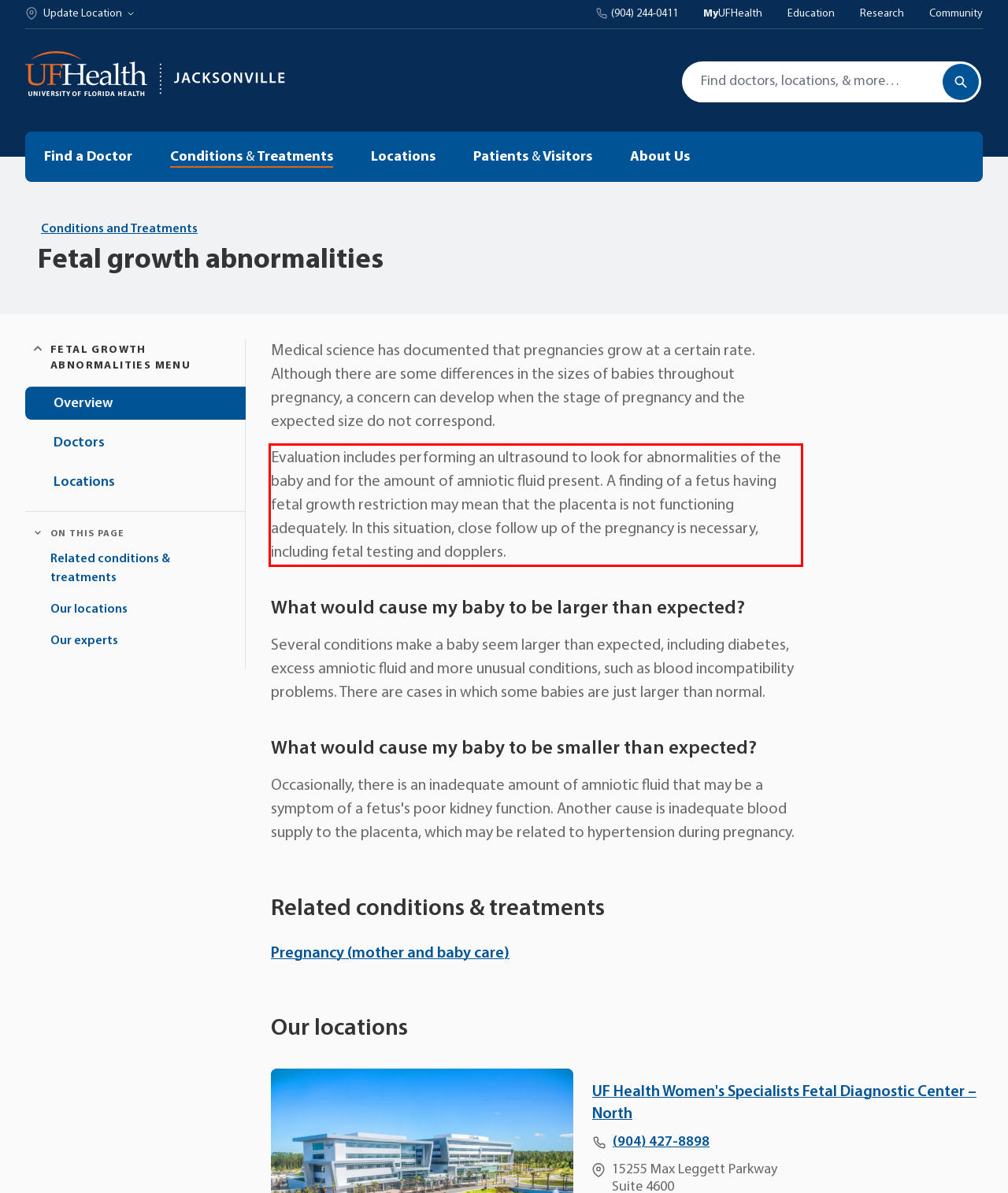Examine the webpage screenshot and use OCR to recognize and output the text within the red bounding box.

Evaluation includes performing an ultrasound to look for abnormalities of the baby and for the amount of amniotic fluid present. A finding of a fetus having fetal growth restriction may mean that the placenta is not functioning adequately. In this situation, close follow up of the pregnancy is necessary, including fetal testing and dopplers.